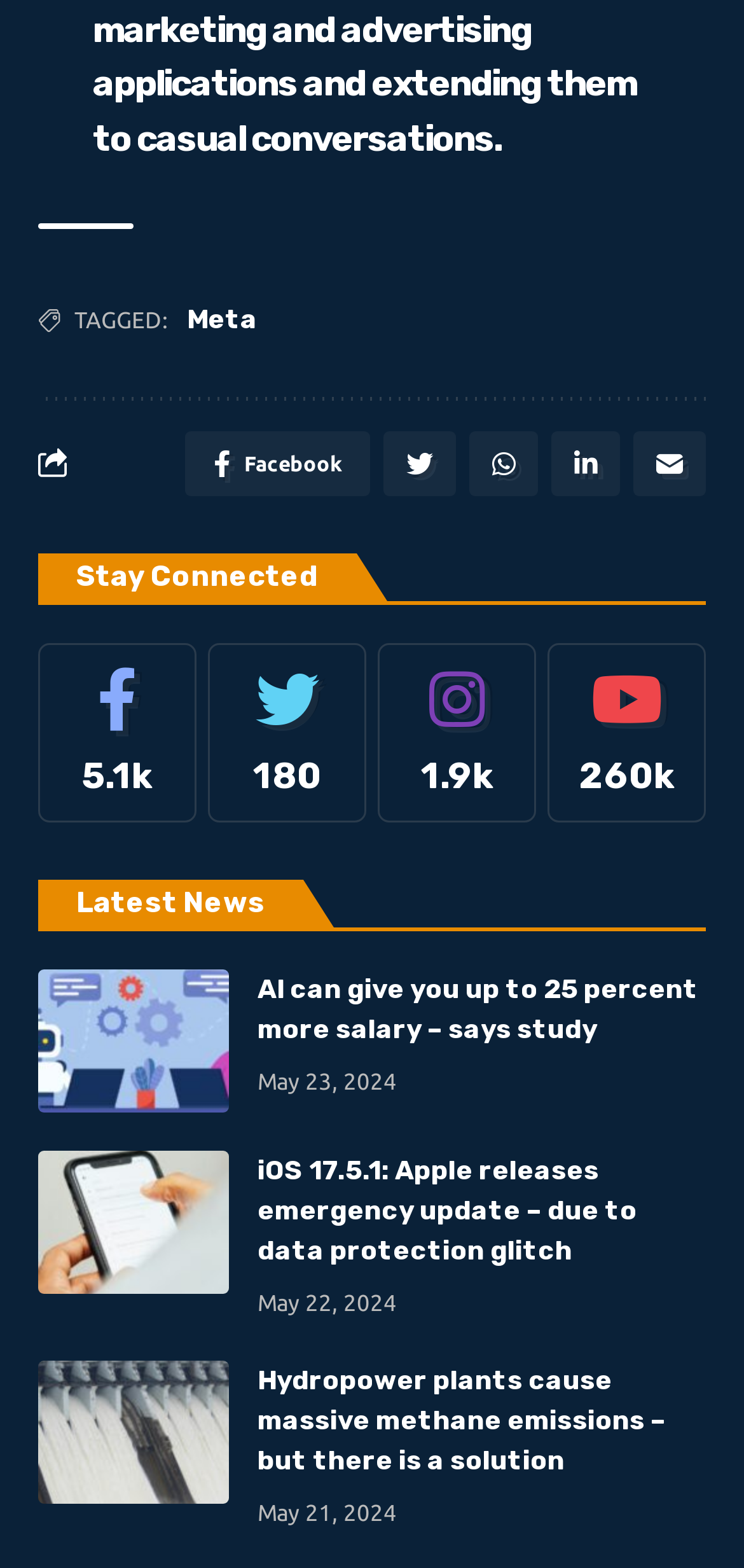Pinpoint the bounding box coordinates of the clickable element needed to complete the instruction: "Read about AI giving 25 percent more salary". The coordinates should be provided as four float numbers between 0 and 1: [left, top, right, bottom].

[0.346, 0.618, 0.949, 0.669]